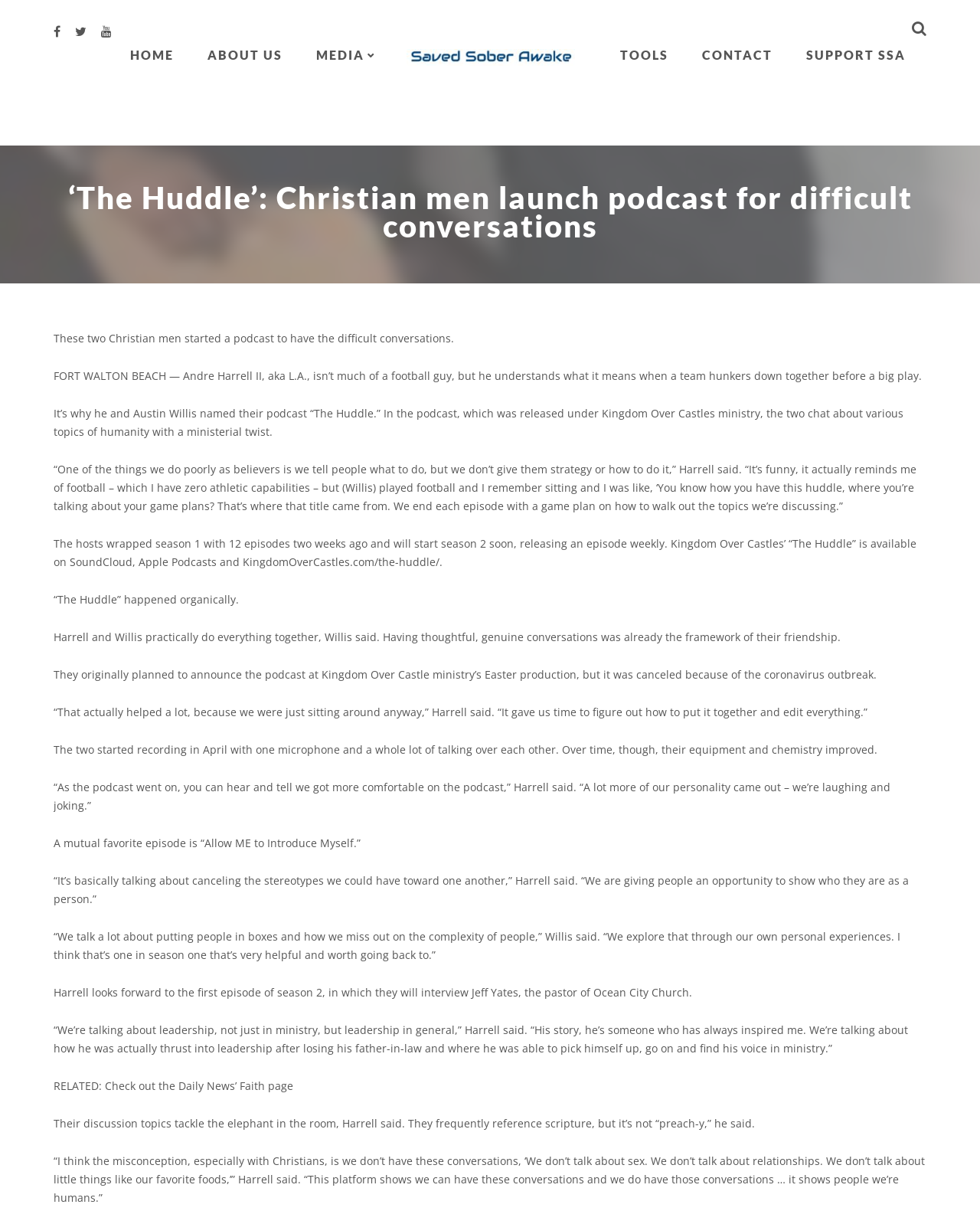What is the name of the pastor being interviewed in season 2?
Answer the question with a thorough and detailed explanation.

The name of the pastor being interviewed in season 2 is mentioned in the text 'Harrell looks forward to the first episode of season 2, in which they will interview Jeff Yates, the pastor of Ocean City Church.'